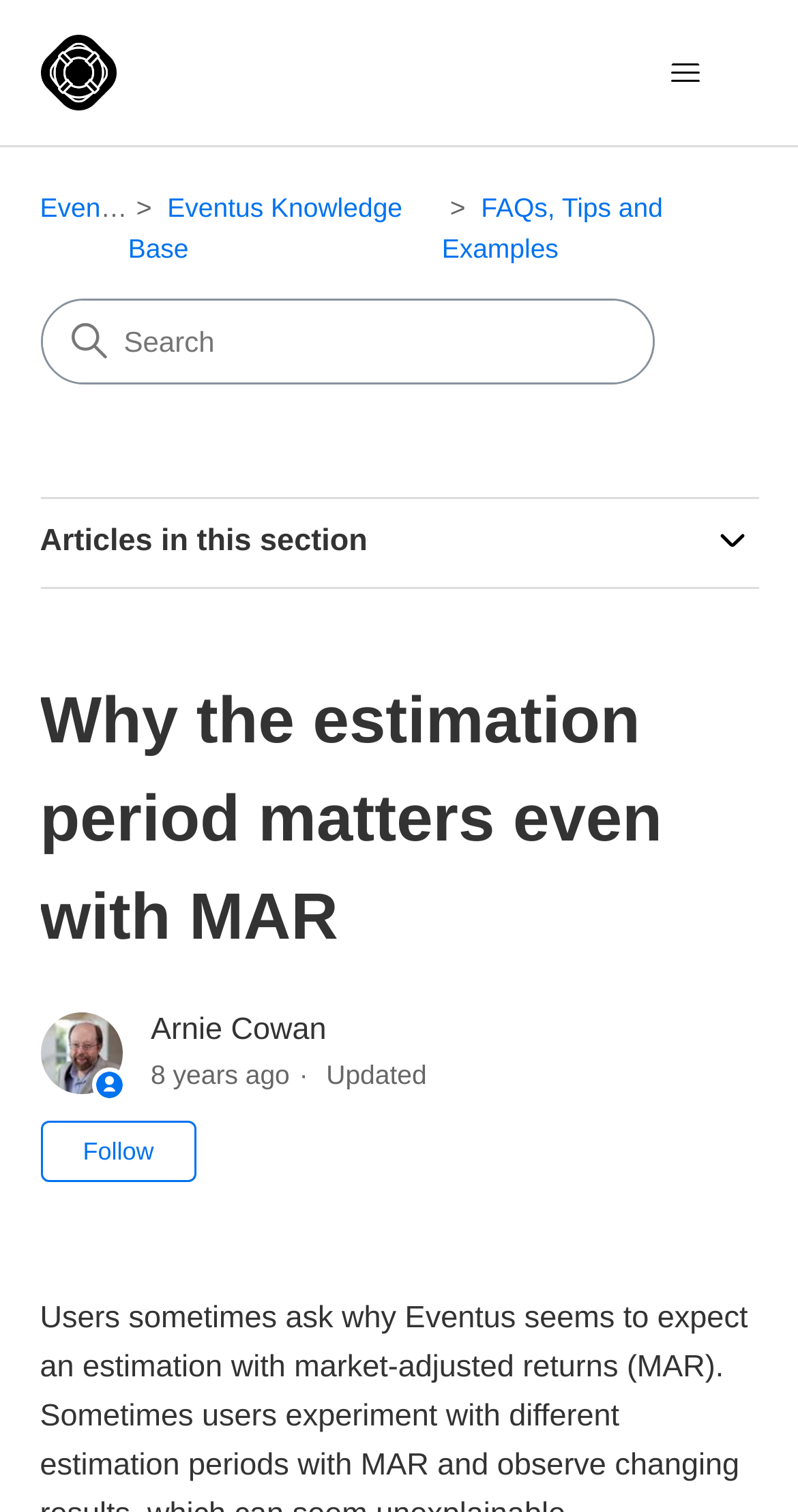Give a one-word or phrase response to the following question: How many articles are in this section?

Unknown